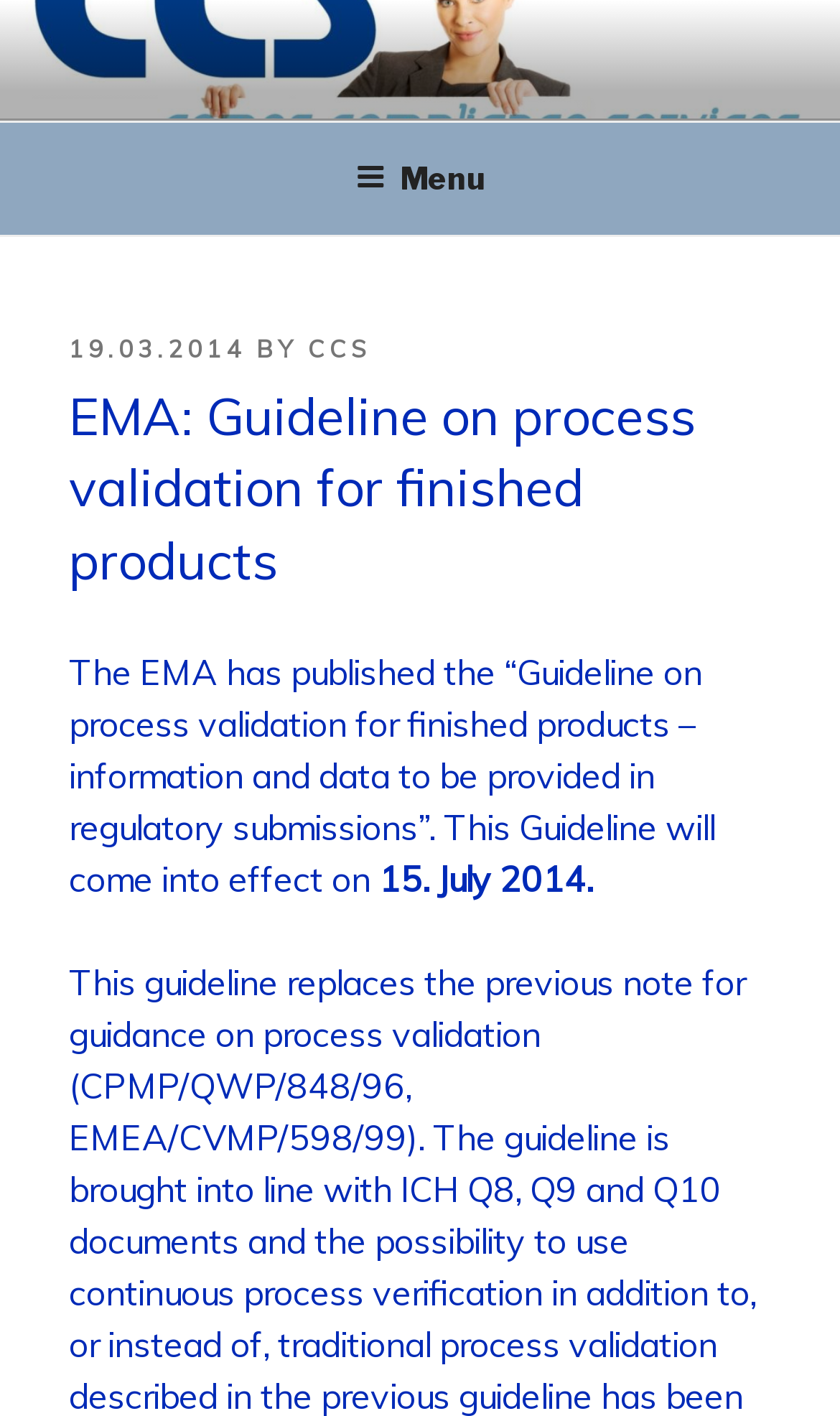When was the guideline published? From the image, respond with a single word or brief phrase.

19.03.2014